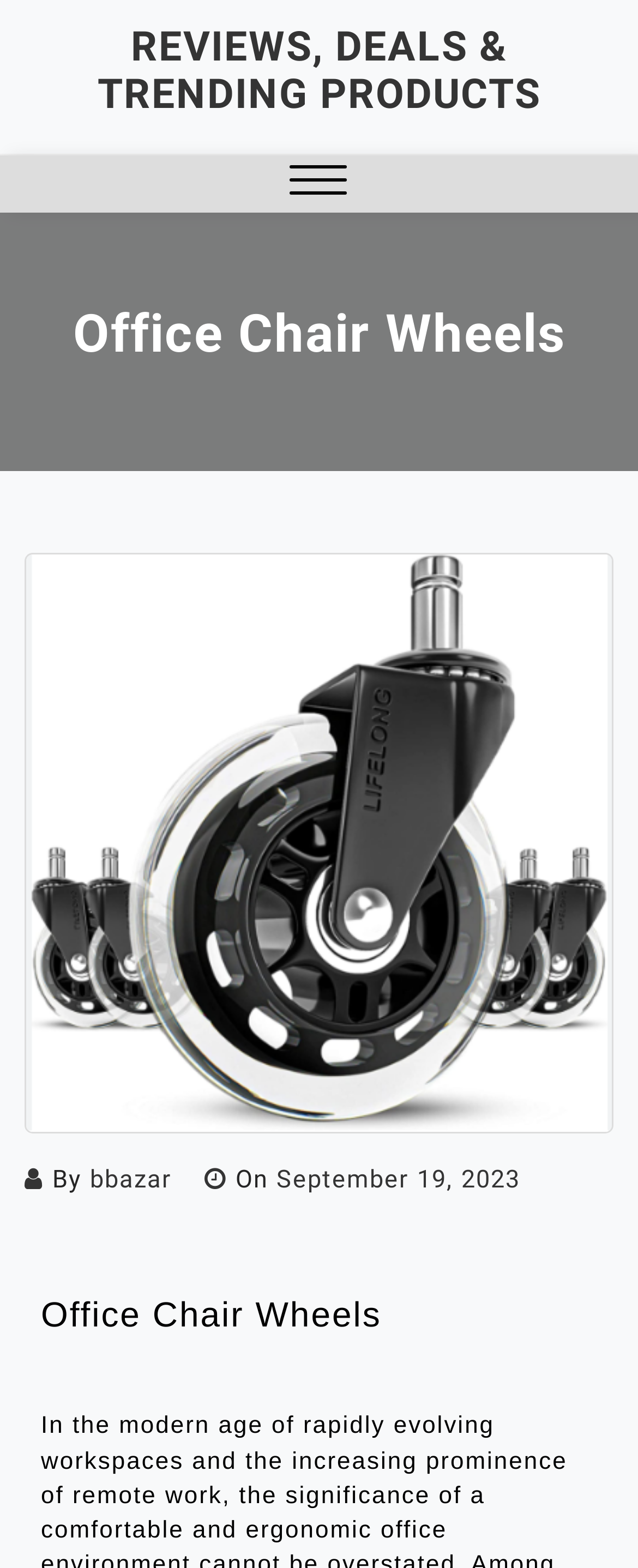Based on the element description, predict the bounding box coordinates (top-left x, top-left y, bottom-right x, bottom-right y) for the UI element in the screenshot: Reviews, Deals & Trending Products

[0.153, 0.015, 0.847, 0.075]